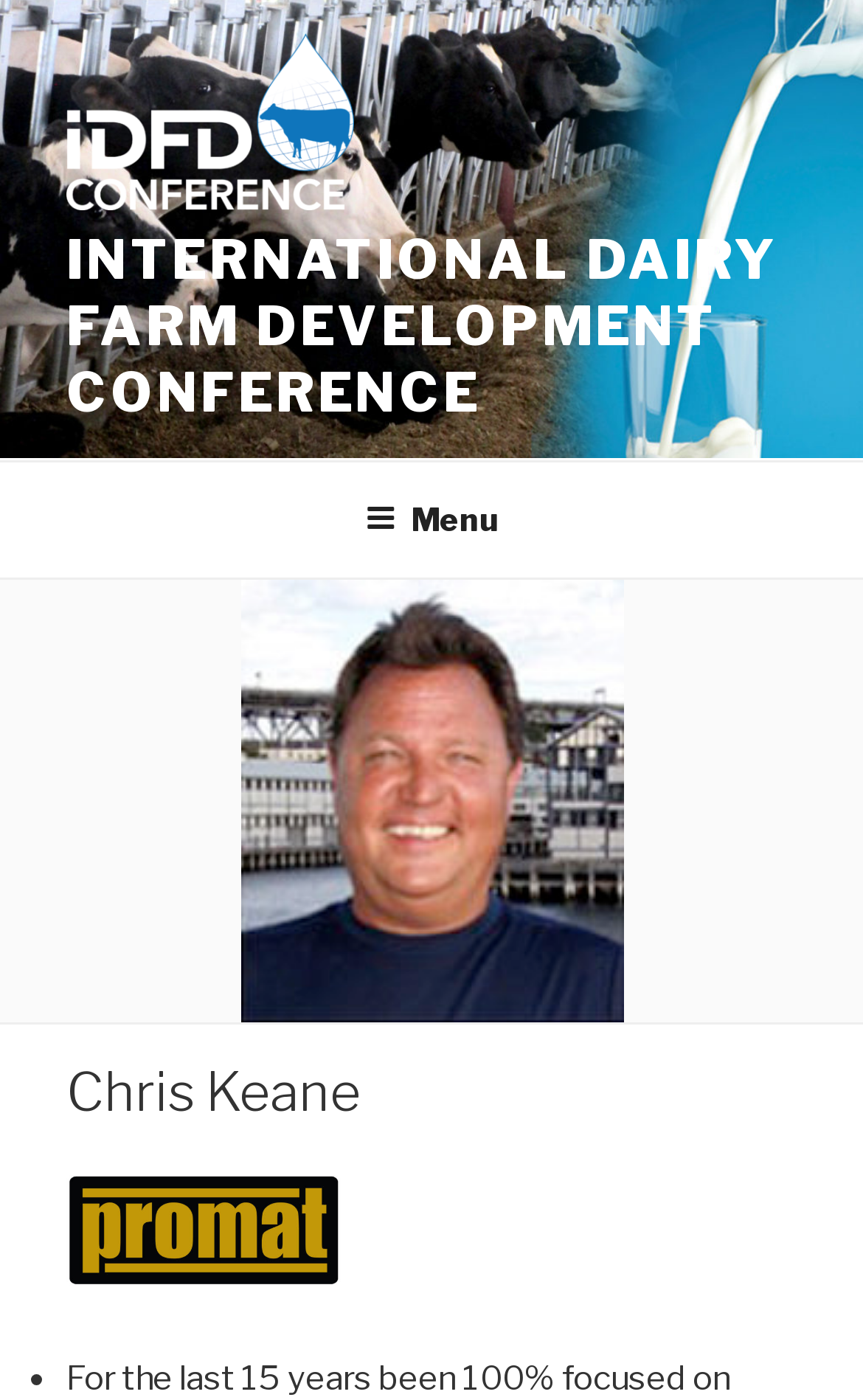Provide the bounding box coordinates of the HTML element described as: "Menu". The bounding box coordinates should be four float numbers between 0 and 1, i.e., [left, top, right, bottom].

[0.386, 0.332, 0.614, 0.409]